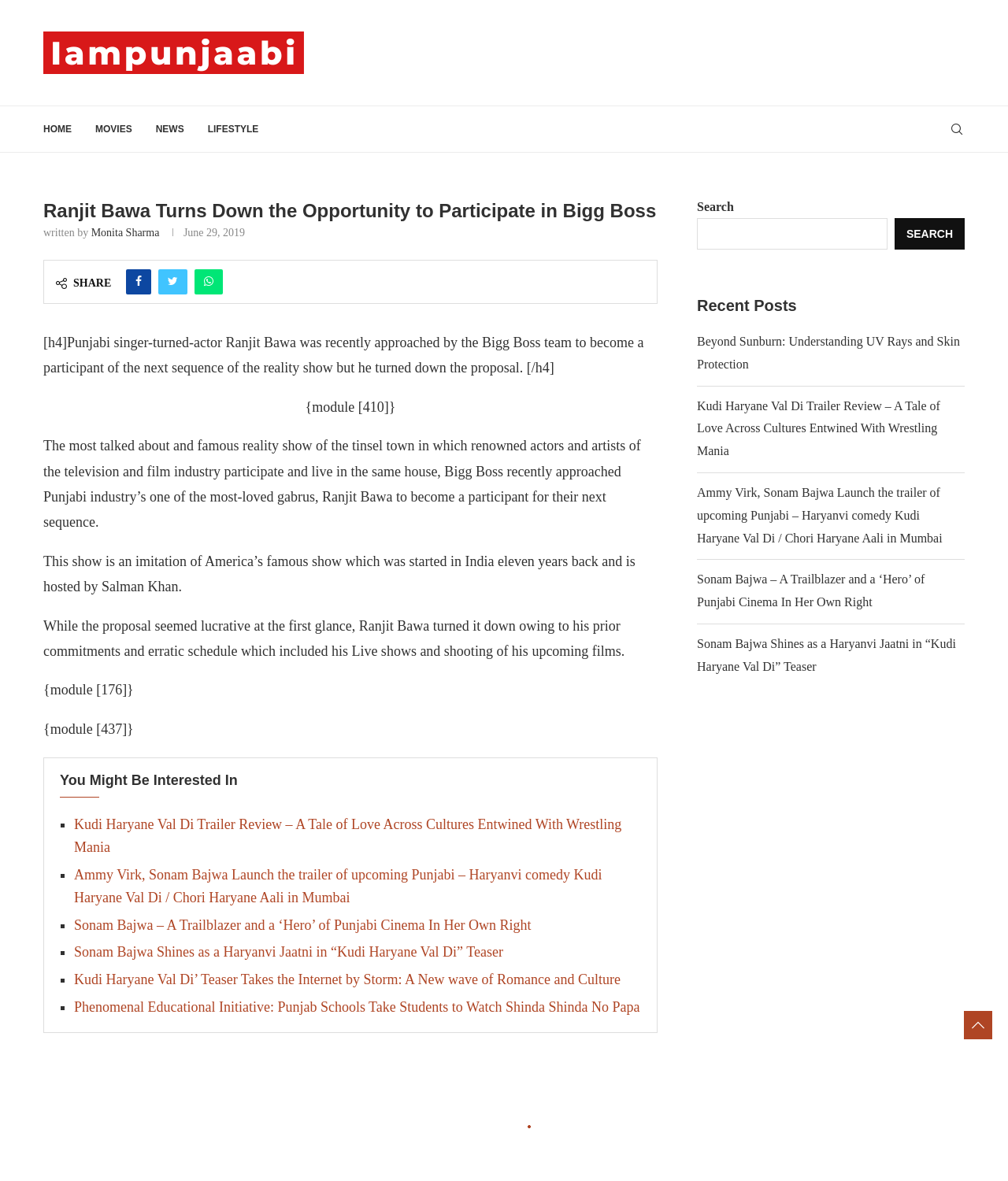Identify the bounding box coordinates of the clickable region to carry out the given instruction: "Click on the 'NEWS' link".

[0.154, 0.09, 0.183, 0.129]